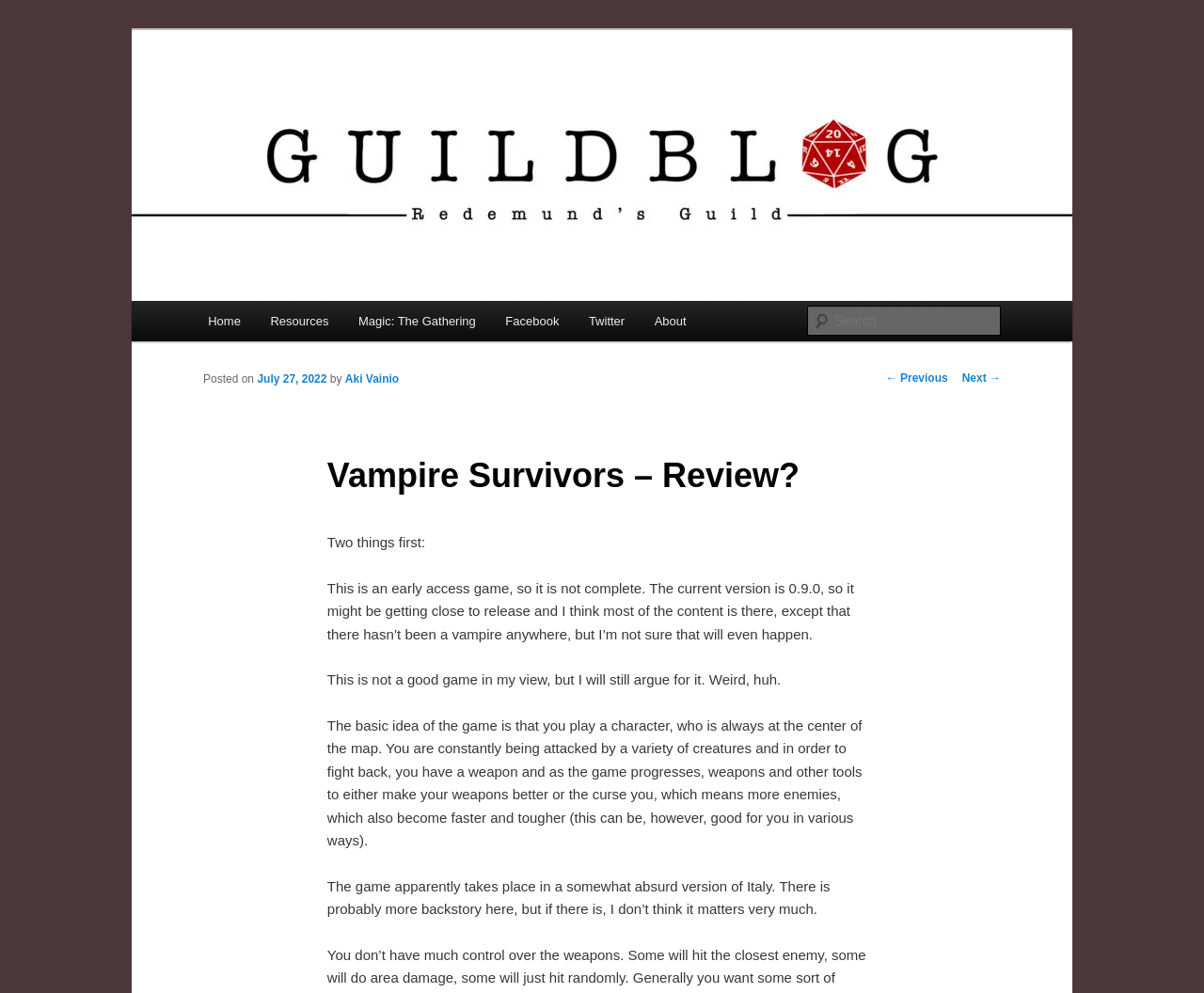Answer the following query with a single word or phrase:
What is the name of the blog?

Guild Blog